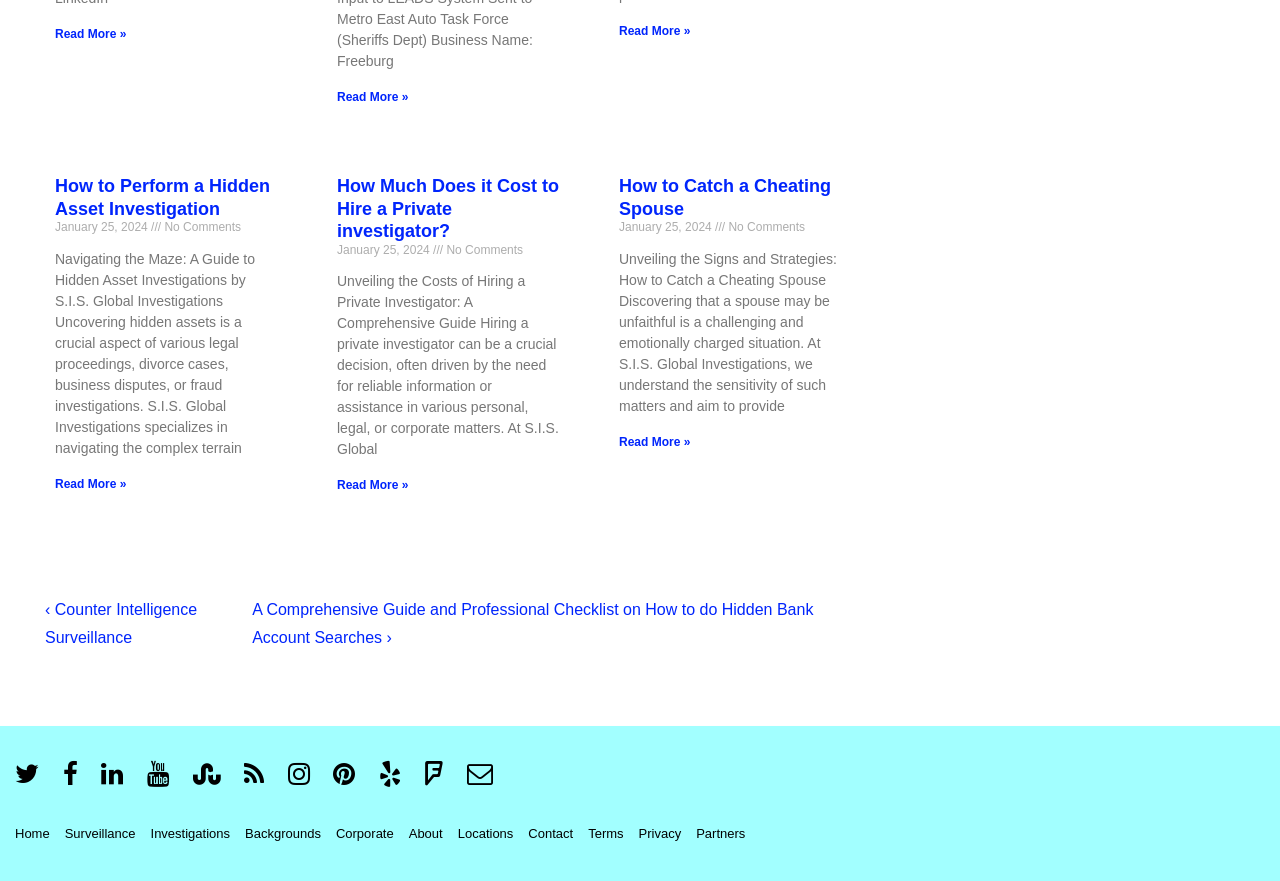What is the topic of the first article?
Based on the image, provide a one-word or brief-phrase response.

Hidden Asset Investigation